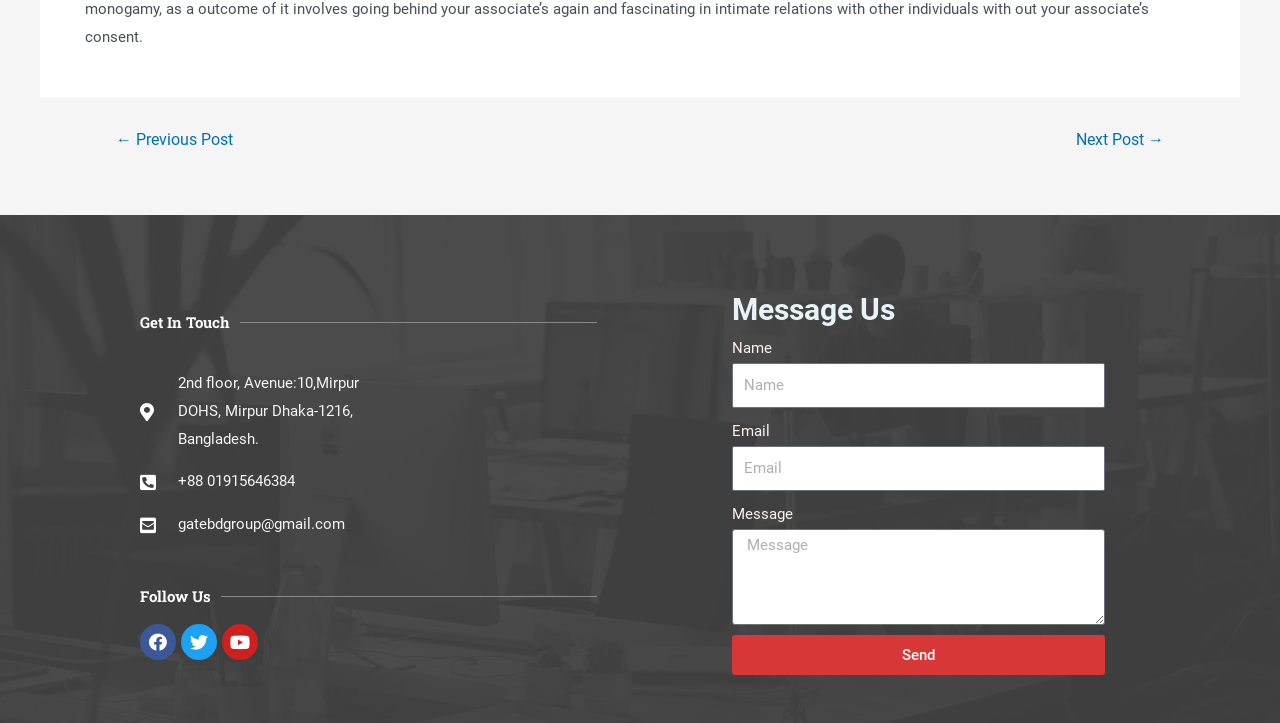Please answer the following question using a single word or phrase: 
What is the purpose of the form on the webpage?

To send a message